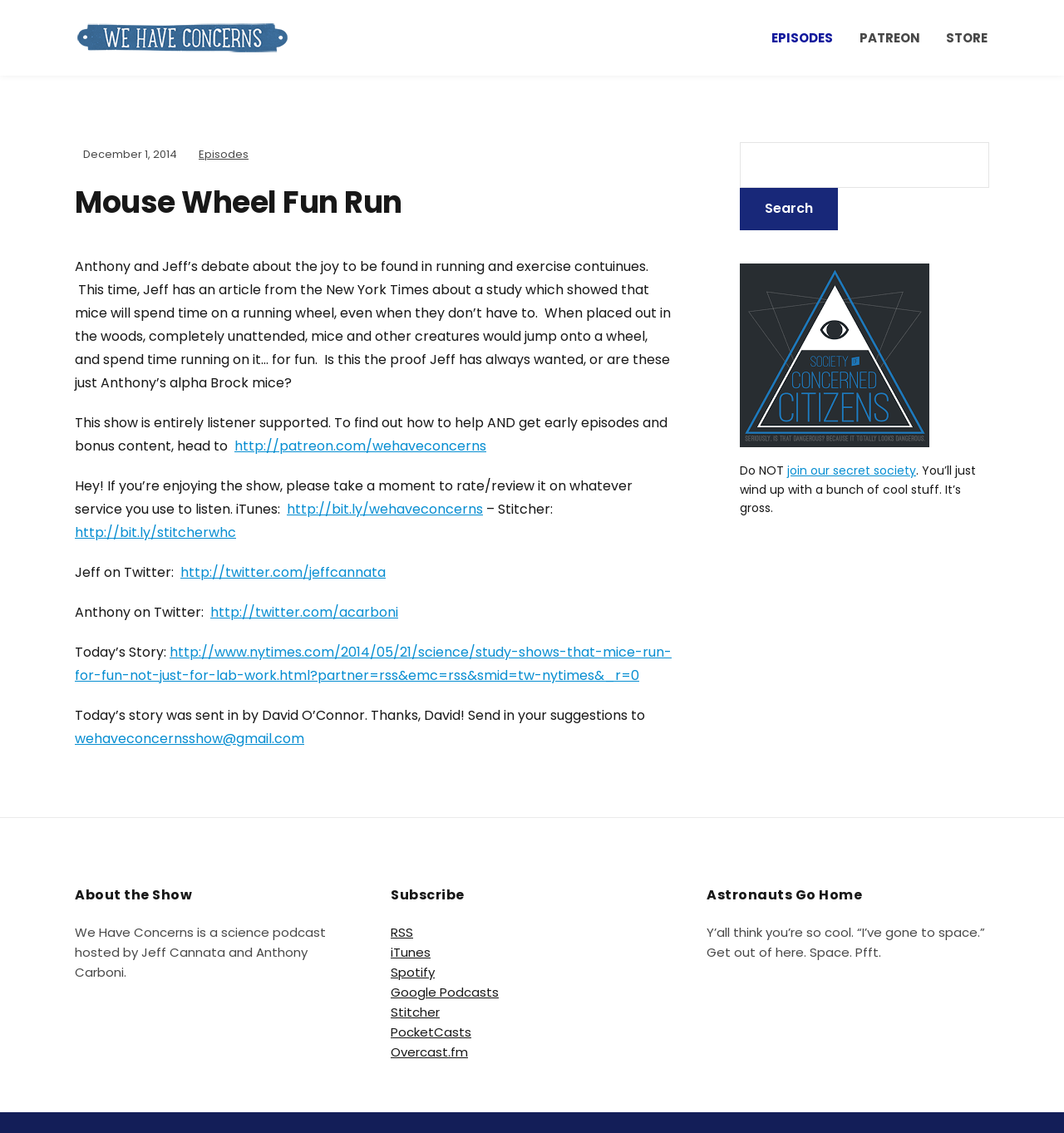Extract the bounding box coordinates for the UI element described as: "wehaveconcernsshow@gmail.com".

[0.07, 0.644, 0.286, 0.661]